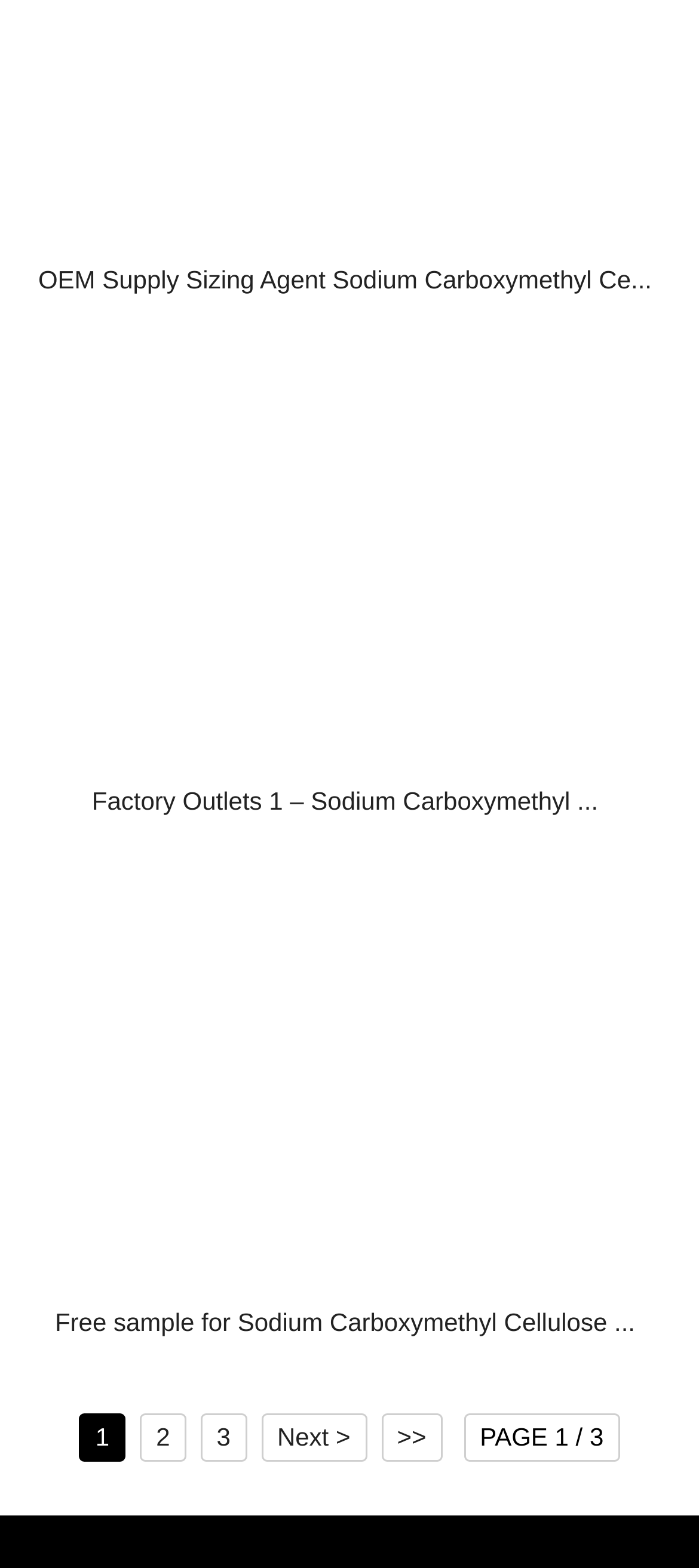Determine the bounding box of the UI element mentioned here: "Next >". The coordinates must be in the format [left, top, right, bottom] with values ranging from 0 to 1.

[0.373, 0.902, 0.524, 0.933]